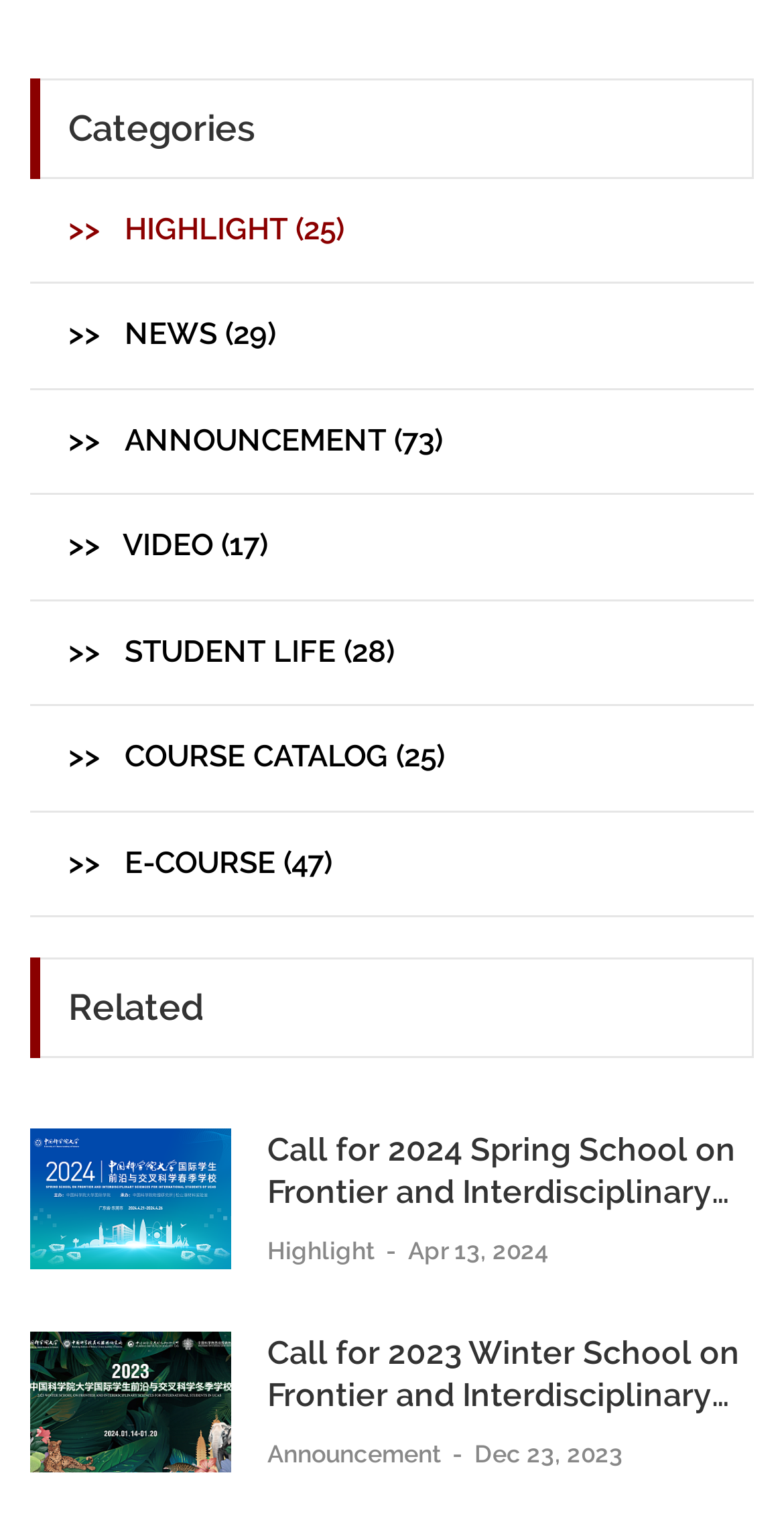Please identify the bounding box coordinates of the area I need to click to accomplish the following instruction: "Read Call for 2024 Spring School on Frontier and Interdisciplinary Sciences for International Students of UCAS".

[0.341, 0.745, 0.962, 0.81]